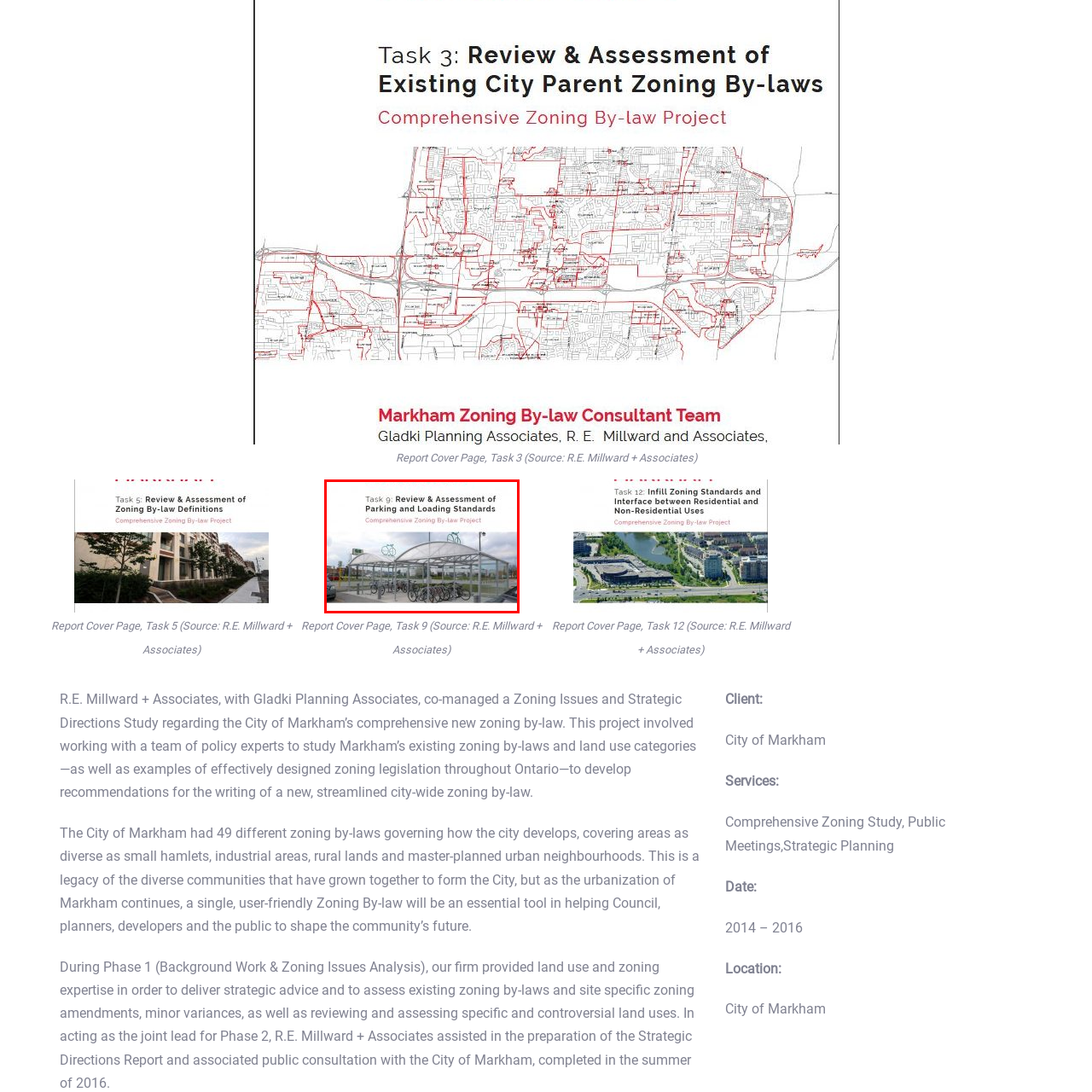Provide an extensive and detailed caption for the image section enclosed by the red boundary.

The image depicts the cover page for "Task 9: Review & Assessment of Parking and Loading Standards," part of a comprehensive zoning by-law project. Prominently featured at the top is the title in bold red lettering, signifying the task's focus. Below the title, there's an illustration showcasing a bicycle parking area, which includes a well-structured shelter designed to accommodate multiple bicycles, emphasizing sustainable transport solutions. The backdrop features a cloudy sky, adding to the overall context of the setting. The project is managed by R.E. Millward + Associates, highlighting the consultancy's involvement in evaluating and improving zoning standards for better urban planning.